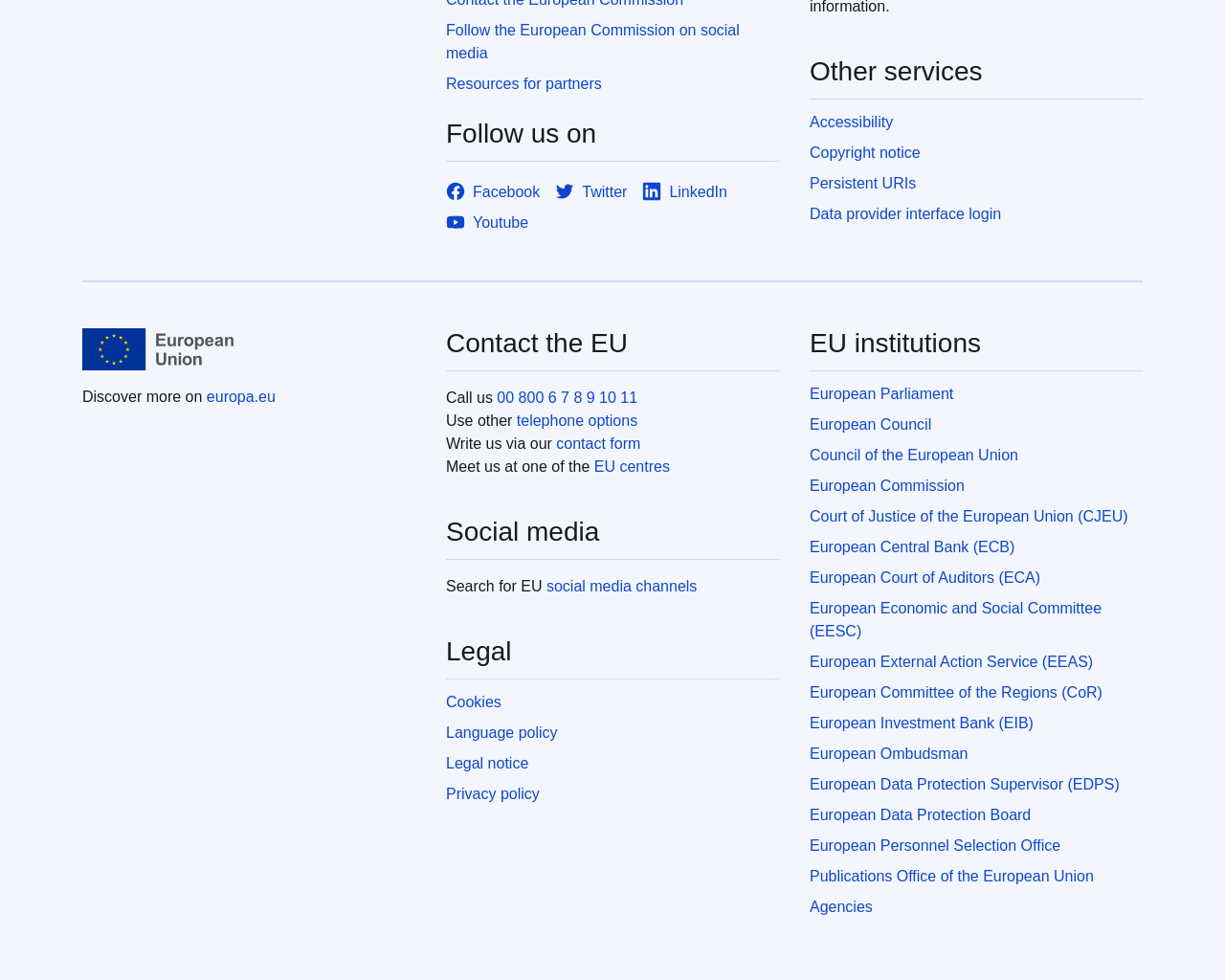Using the format (top-left x, top-left y, bottom-right x, bottom-right y), provide the bounding box coordinates for the described UI element. All values should be floating point numbers between 0 and 1: How to start a blog

None